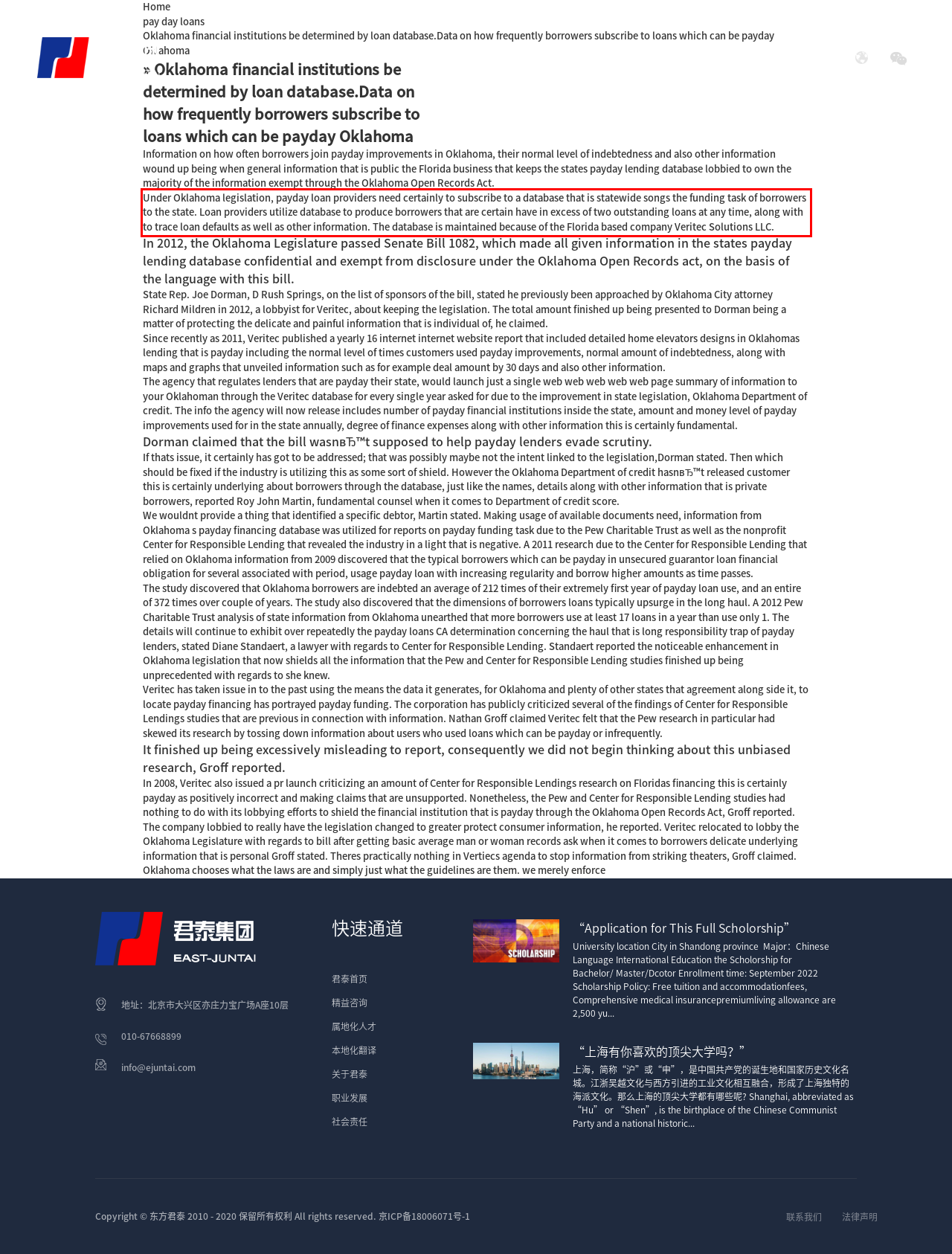Please perform OCR on the text within the red rectangle in the webpage screenshot and return the text content.

Under Oklahoma legislation, payday loan providers need certainly to subscribe to a database that is statewide songs the funding task of borrowers to the state. Loan providers utilize database to produce borrowers that are certain have in excess of two outstanding loans at any time, along with to trace loan defaults as well as other information. The database is maintained because of the Florida based company Veritec Solutions LLC.